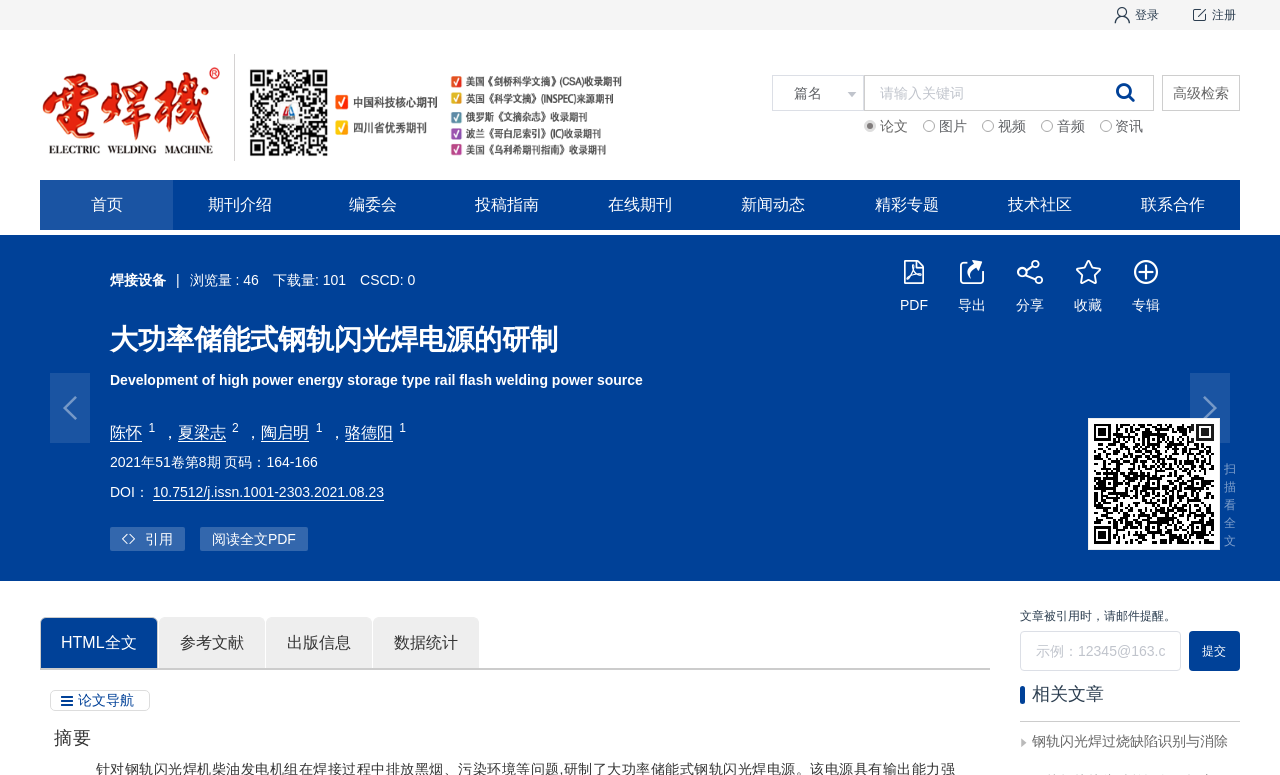Identify the coordinates of the bounding box for the element that must be clicked to accomplish the instruction: "login".

[0.886, 0.01, 0.905, 0.028]